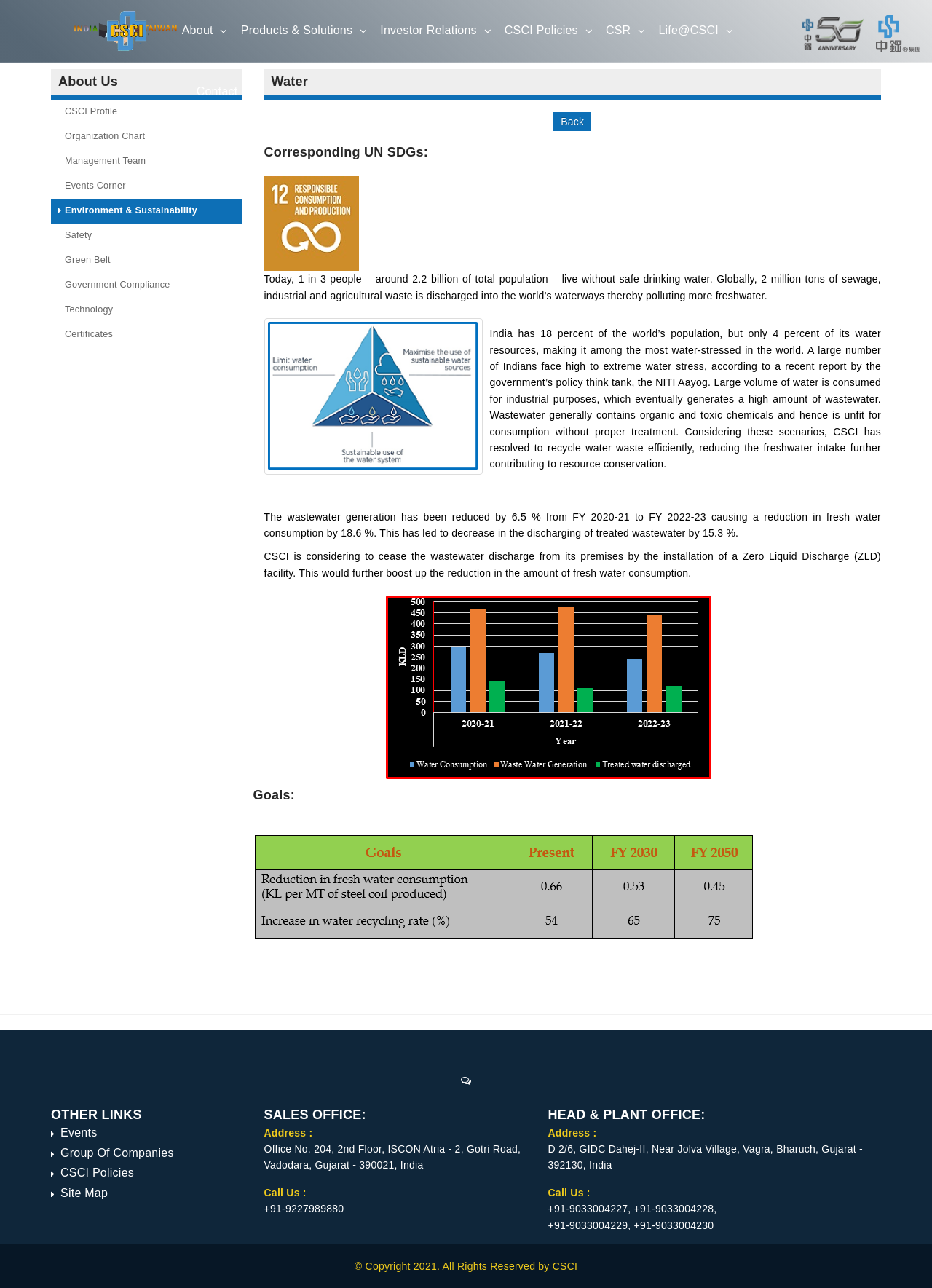Locate the bounding box coordinates of the clickable region necessary to complete the following instruction: "Check OTHER LINKS". Provide the coordinates in the format of four float numbers between 0 and 1, i.e., [left, top, right, bottom].

[0.055, 0.85, 0.26, 0.873]